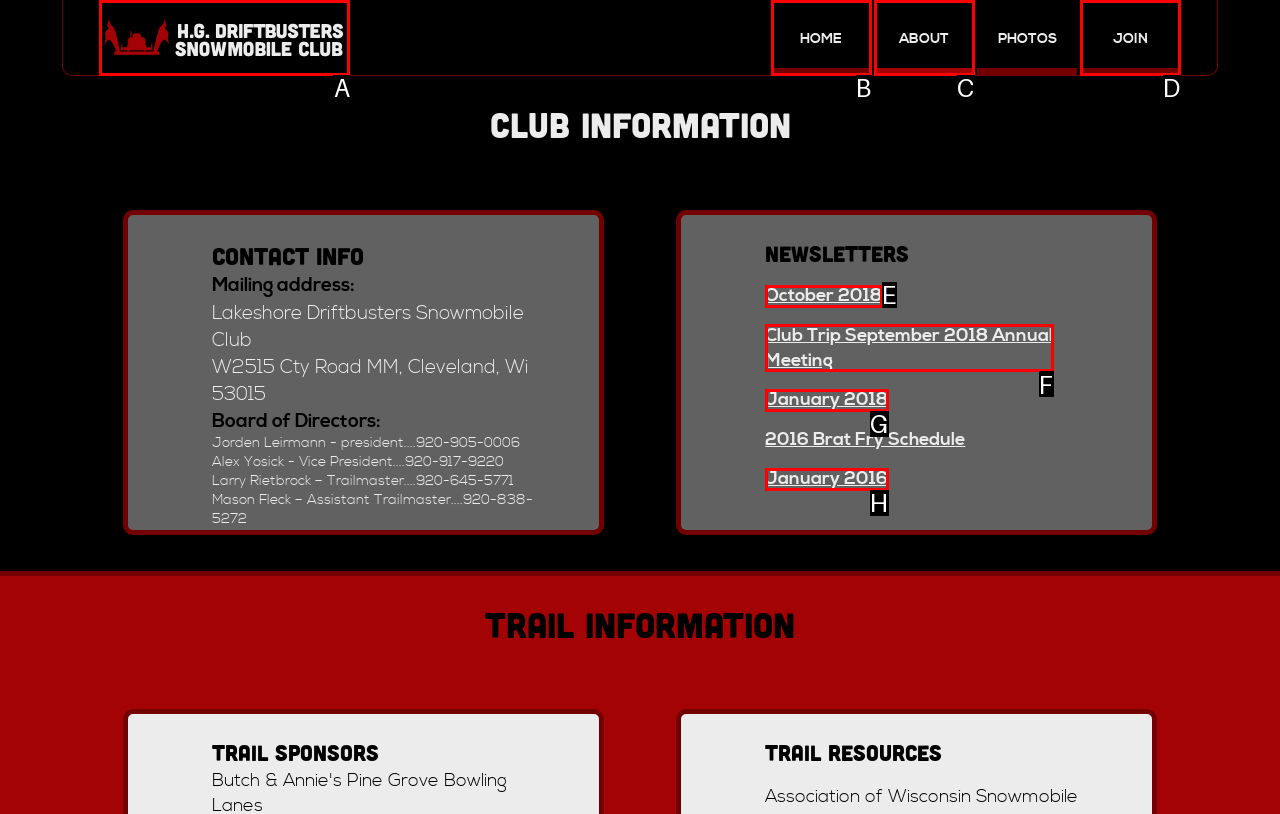Select the letter of the HTML element that best fits the description: JOIN
Answer with the corresponding letter from the provided choices.

D